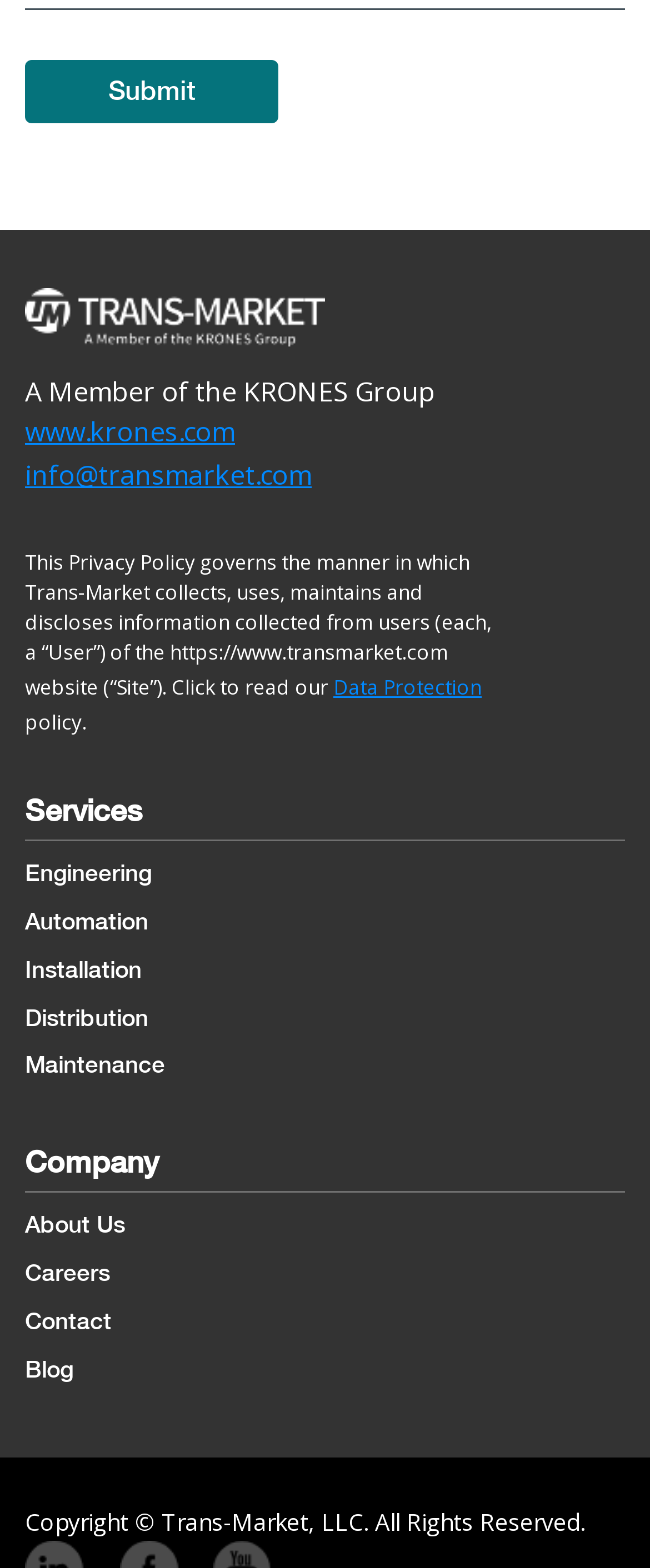Provide the bounding box coordinates of the HTML element described by the text: "Data Protection". The coordinates should be in the format [left, top, right, bottom] with values between 0 and 1.

[0.513, 0.429, 0.741, 0.448]